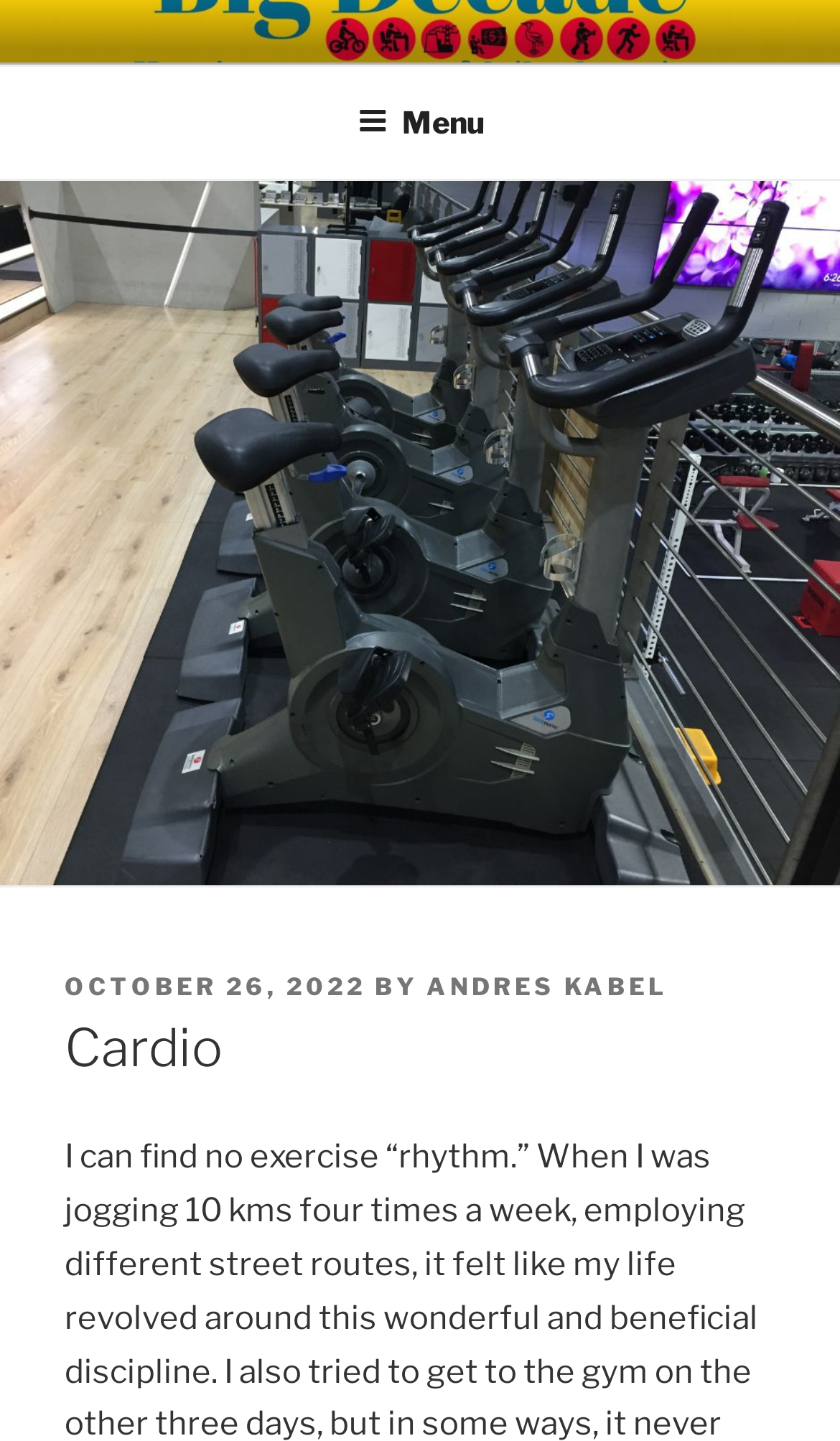What is the main topic of the webpage?
Kindly offer a comprehensive and detailed response to the question.

I found the main topic of the webpage by looking at the heading below the image of stationary bikes. The heading is 'Cardio', which suggests that the webpage is primarily about cardio-related topics.